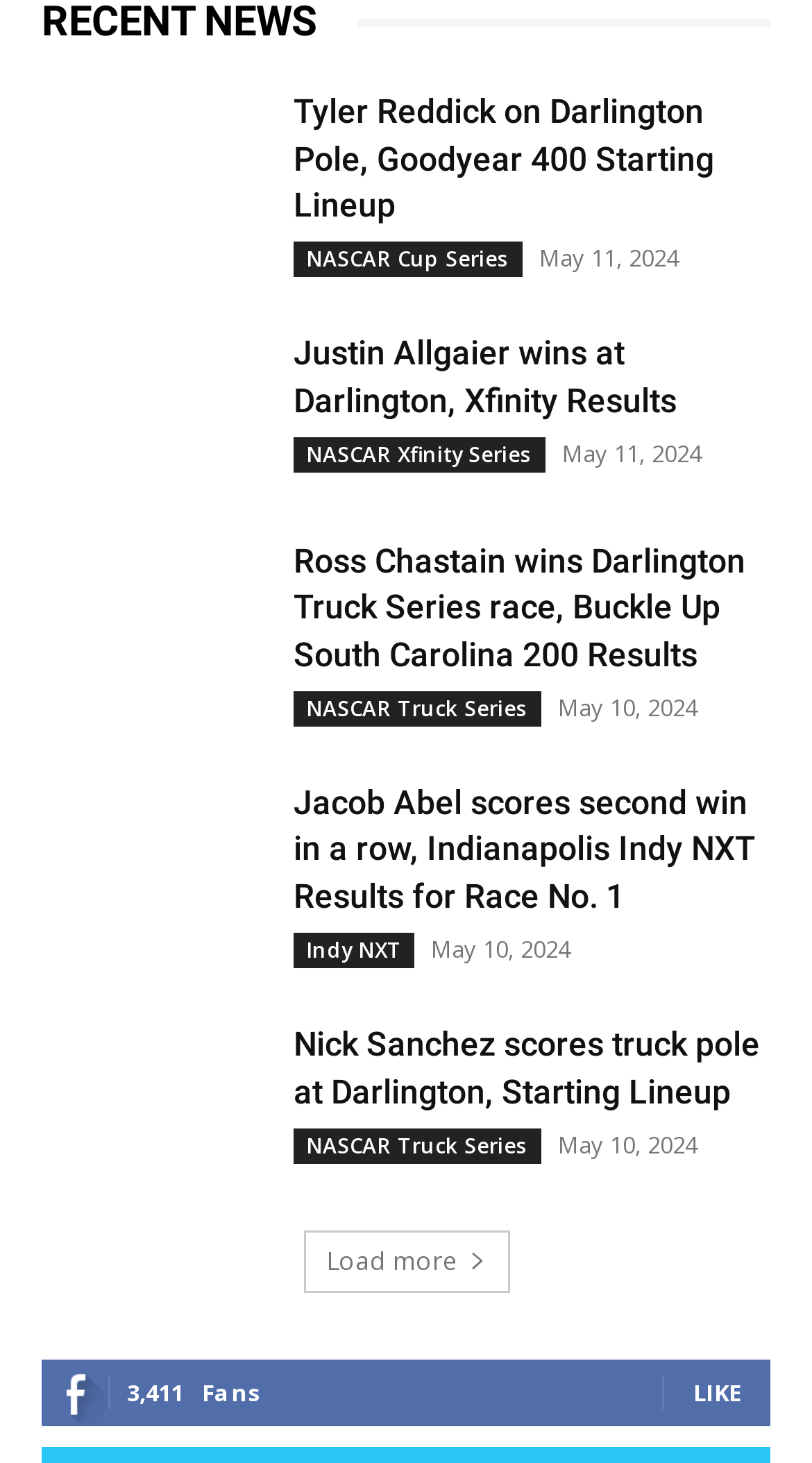From the details in the image, provide a thorough response to the question: What is the name of the winner mentioned in the fourth news article?

I looked at the fourth news article and found that it mentions Ross Chastain as the winner of the Darlington Truck Series race.